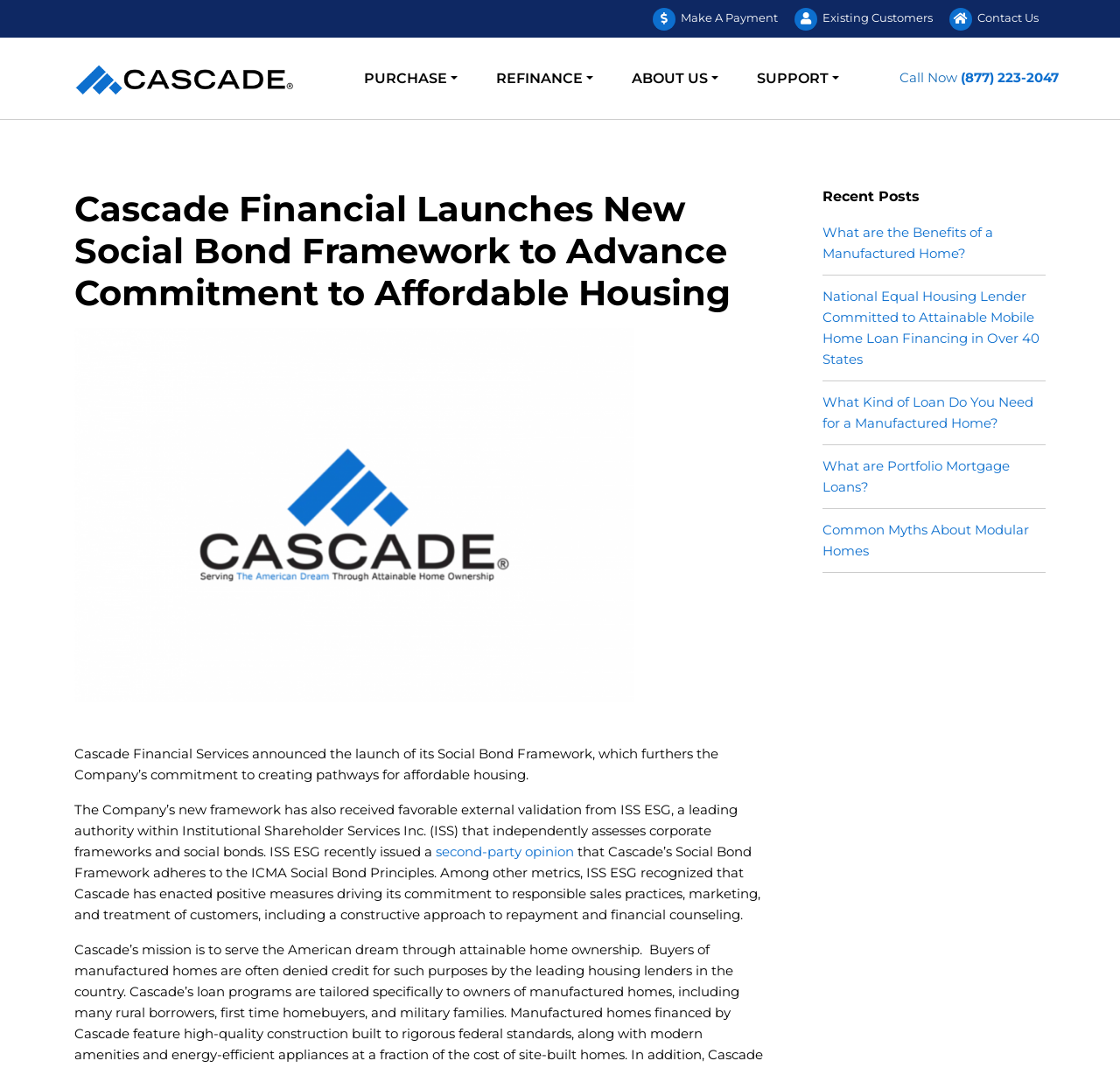Identify and provide the text of the main header on the webpage.

Cascade Financial Launches New Social Bond Framework to Advance Commitment to Affordable Housing